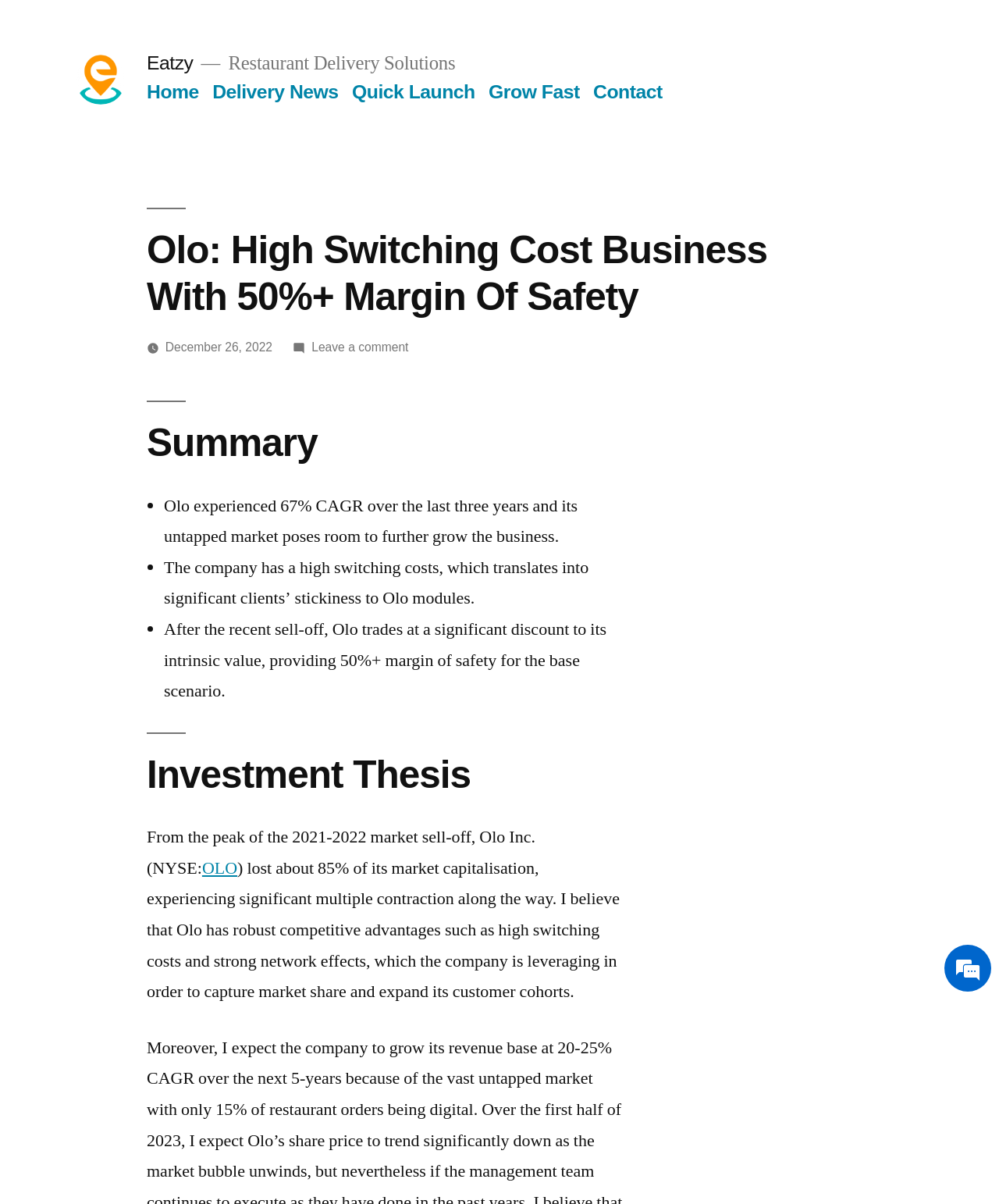Find the bounding box coordinates of the area that needs to be clicked in order to achieve the following instruction: "Click on the 'Home' link". The coordinates should be specified as four float numbers between 0 and 1, i.e., [left, top, right, bottom].

[0.147, 0.068, 0.199, 0.085]